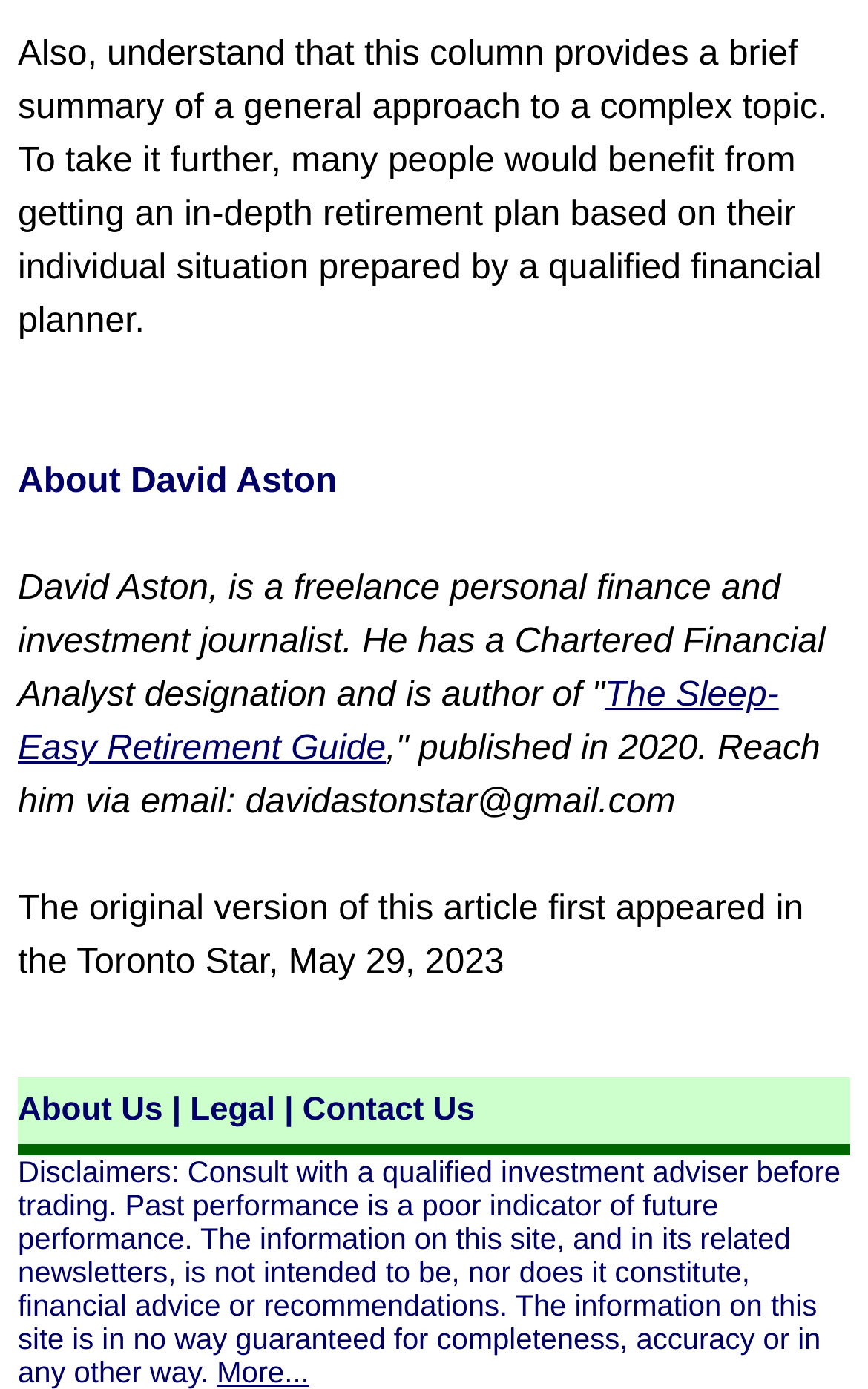Analyze the image and answer the question with as much detail as possible: 
Where was the original version of this article first published?

The original version of this article was first published in the Toronto Star, as mentioned in the text, 'The original version of this article first appeared in the Toronto Star, May 29, 2023'.